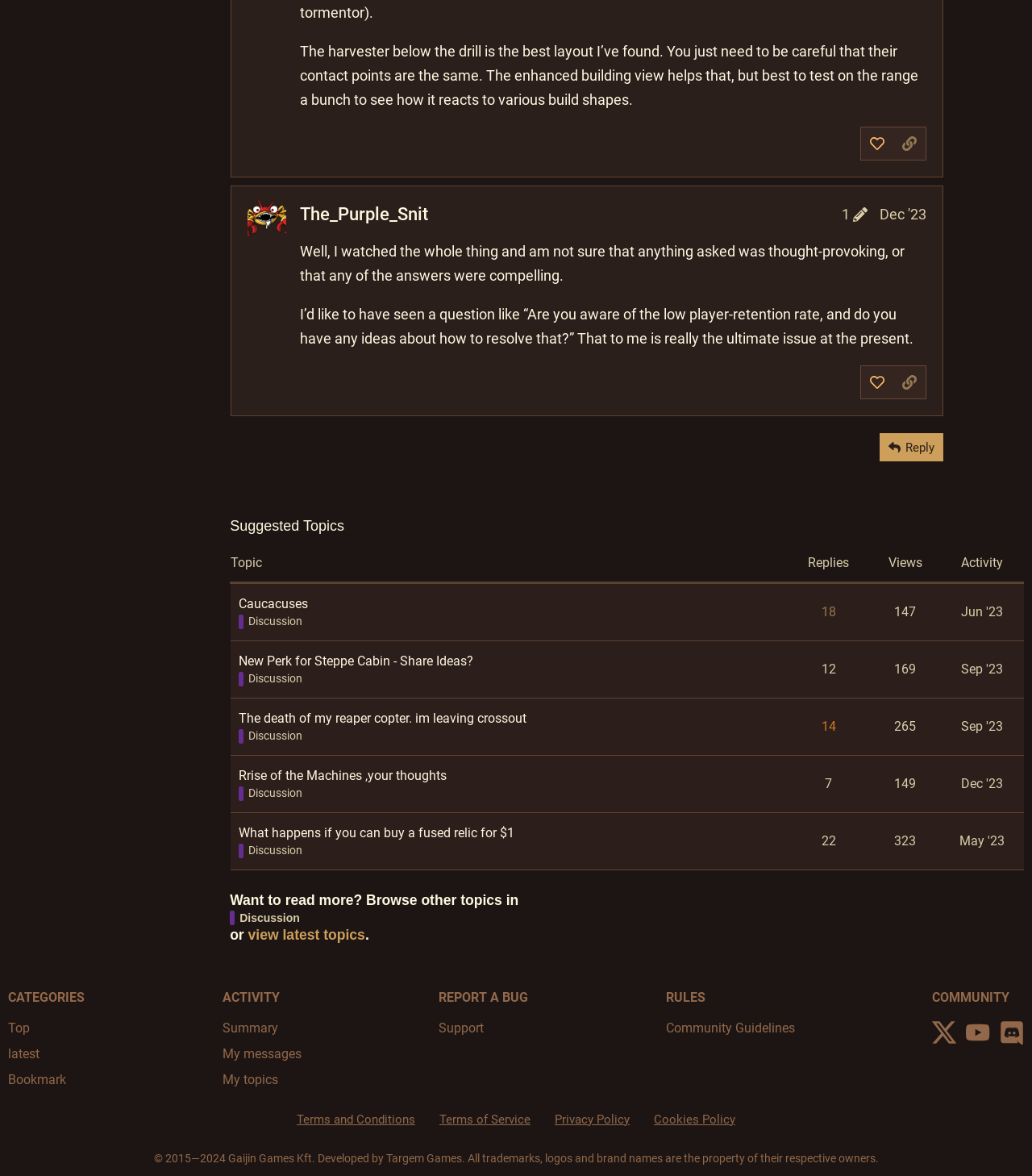Please identify the bounding box coordinates of the element's region that needs to be clicked to fulfill the following instruction: "View post edit history". The bounding box coordinates should consist of four float numbers between 0 and 1, i.e., [left, top, right, bottom].

[0.811, 0.176, 0.845, 0.189]